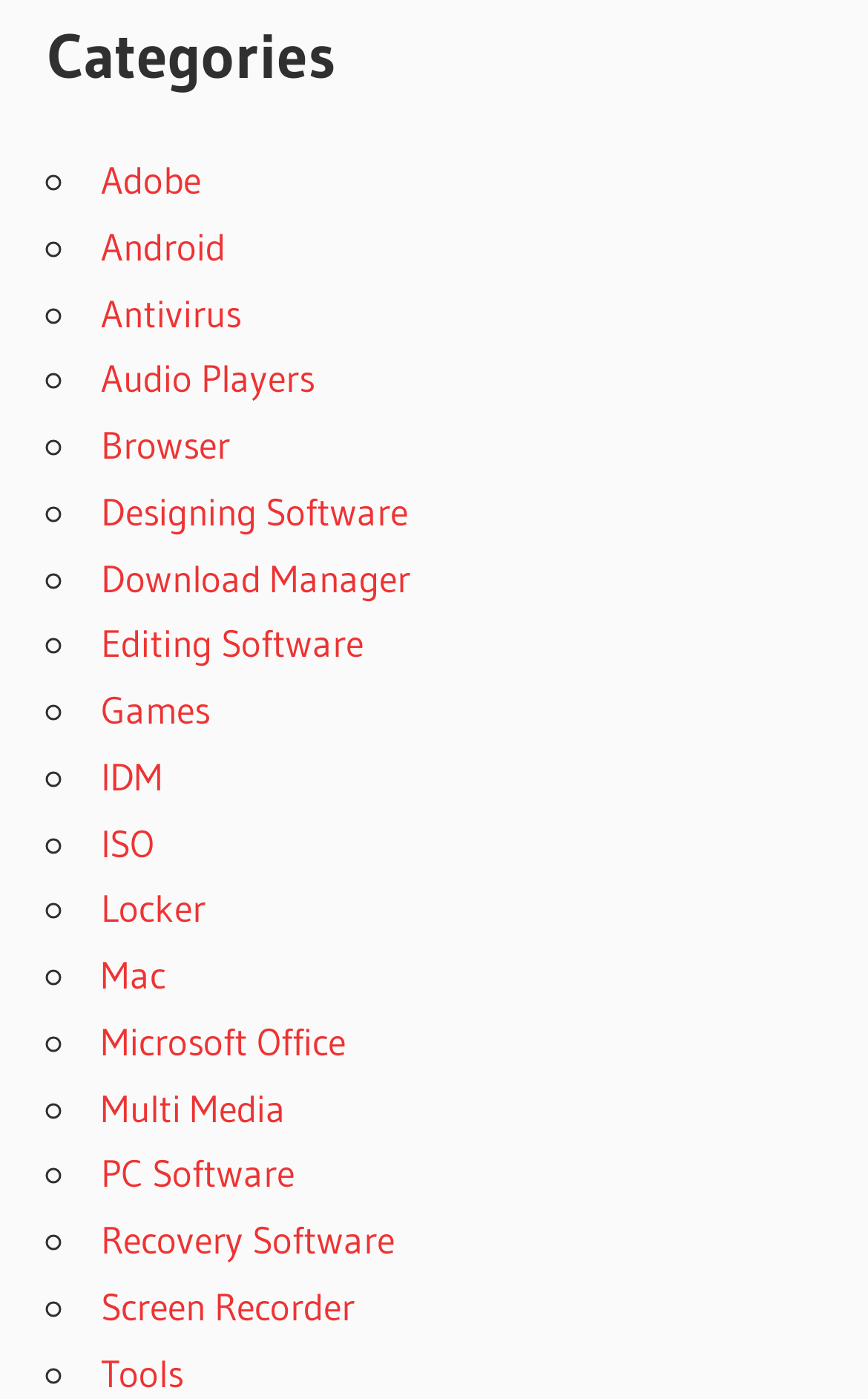What is the last category listed?
Can you provide a detailed and comprehensive answer to the question?

The last category listed is 'Tools' which is a link element located at the bottom of the webpage, indicated by the bounding box coordinates [0.116, 0.964, 0.211, 0.997].